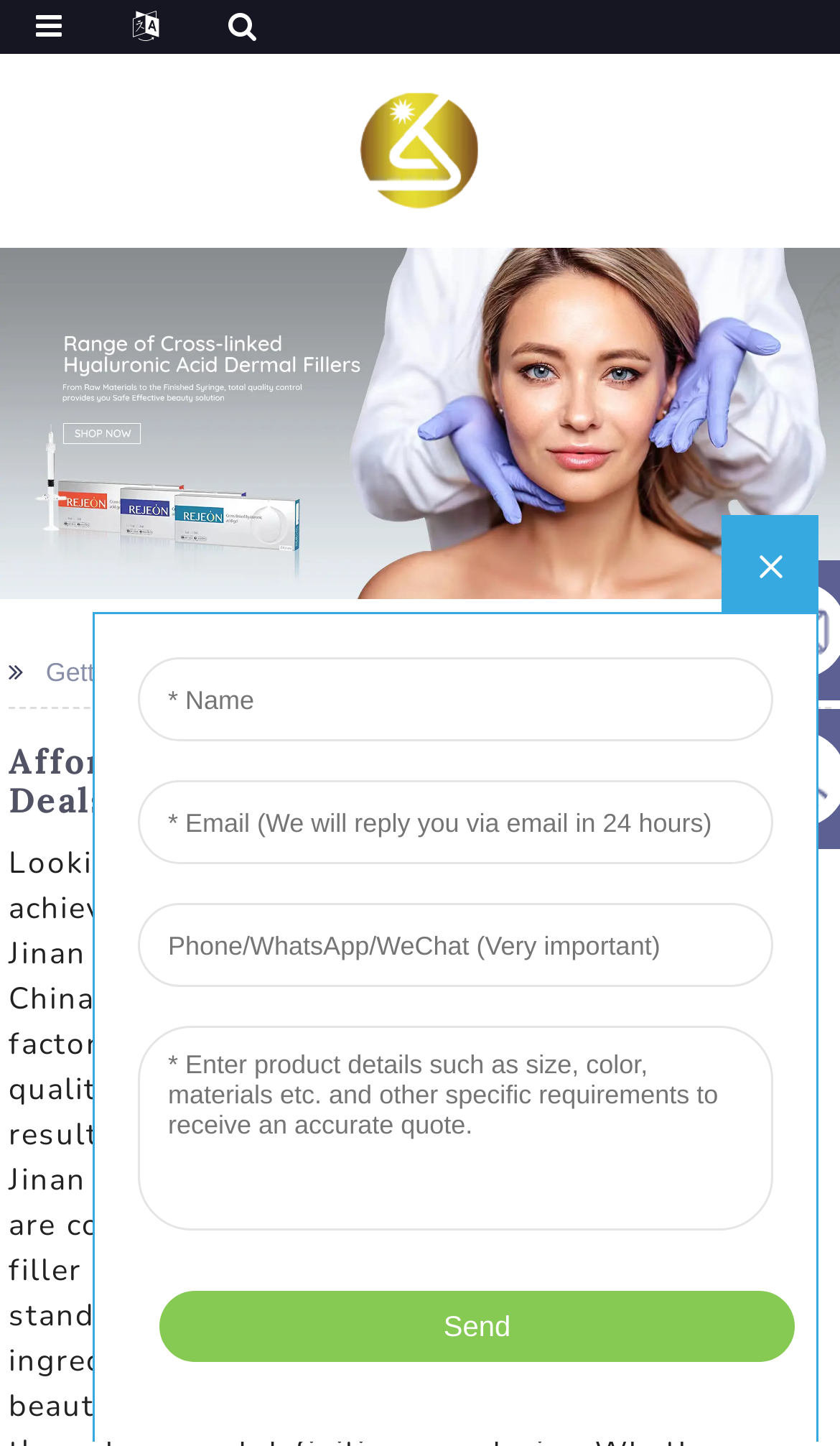Please determine and provide the text content of the webpage's heading.

Affordable Lip Filler Cost: Find The Best Deals For Plumper Lips